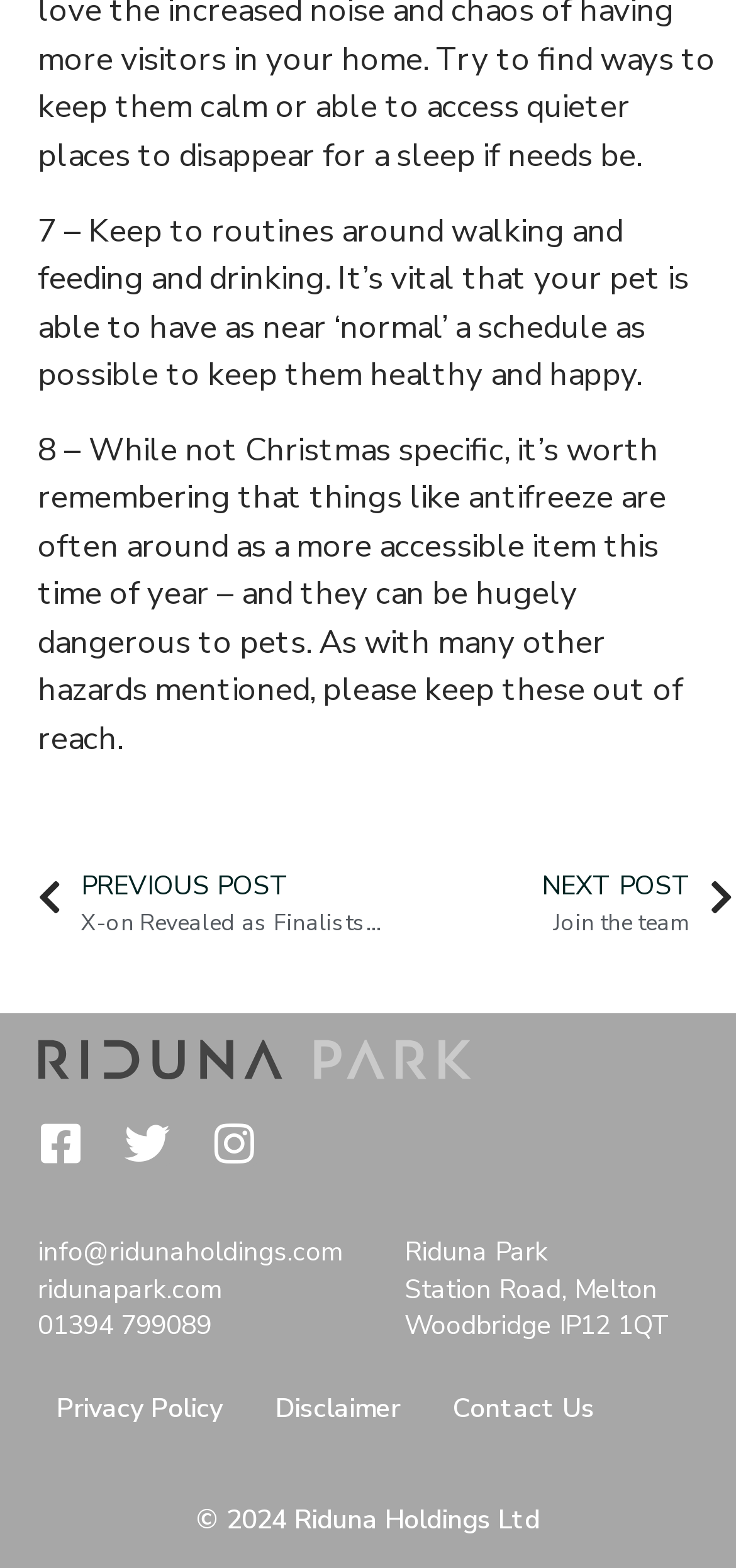Please respond to the question with a concise word or phrase:
What is the phone number of Riduna Park?

01394 799089